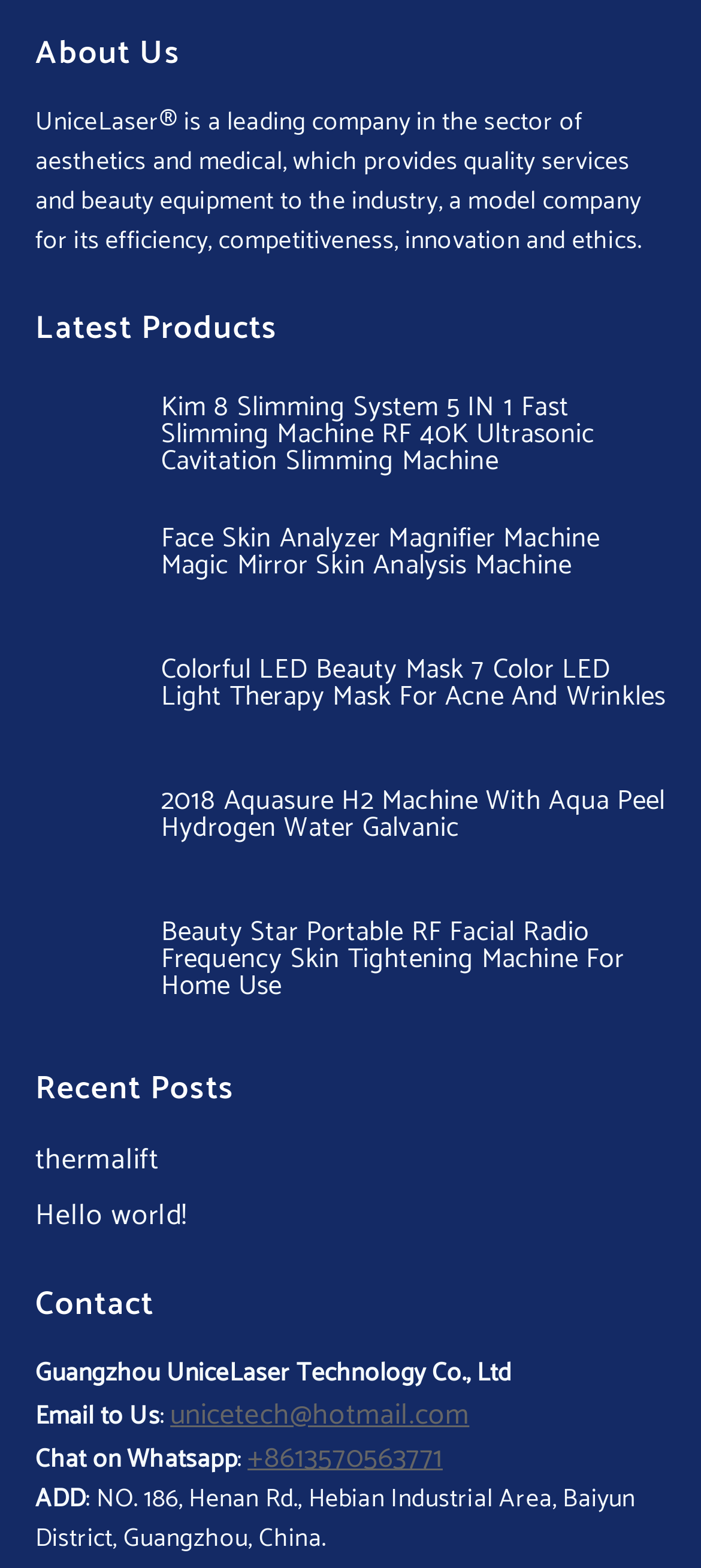Please identify the bounding box coordinates of the clickable area that will fulfill the following instruction: "Send an email to the website owner". The coordinates should be in the format of four float numbers between 0 and 1, i.e., [left, top, right, bottom].

None